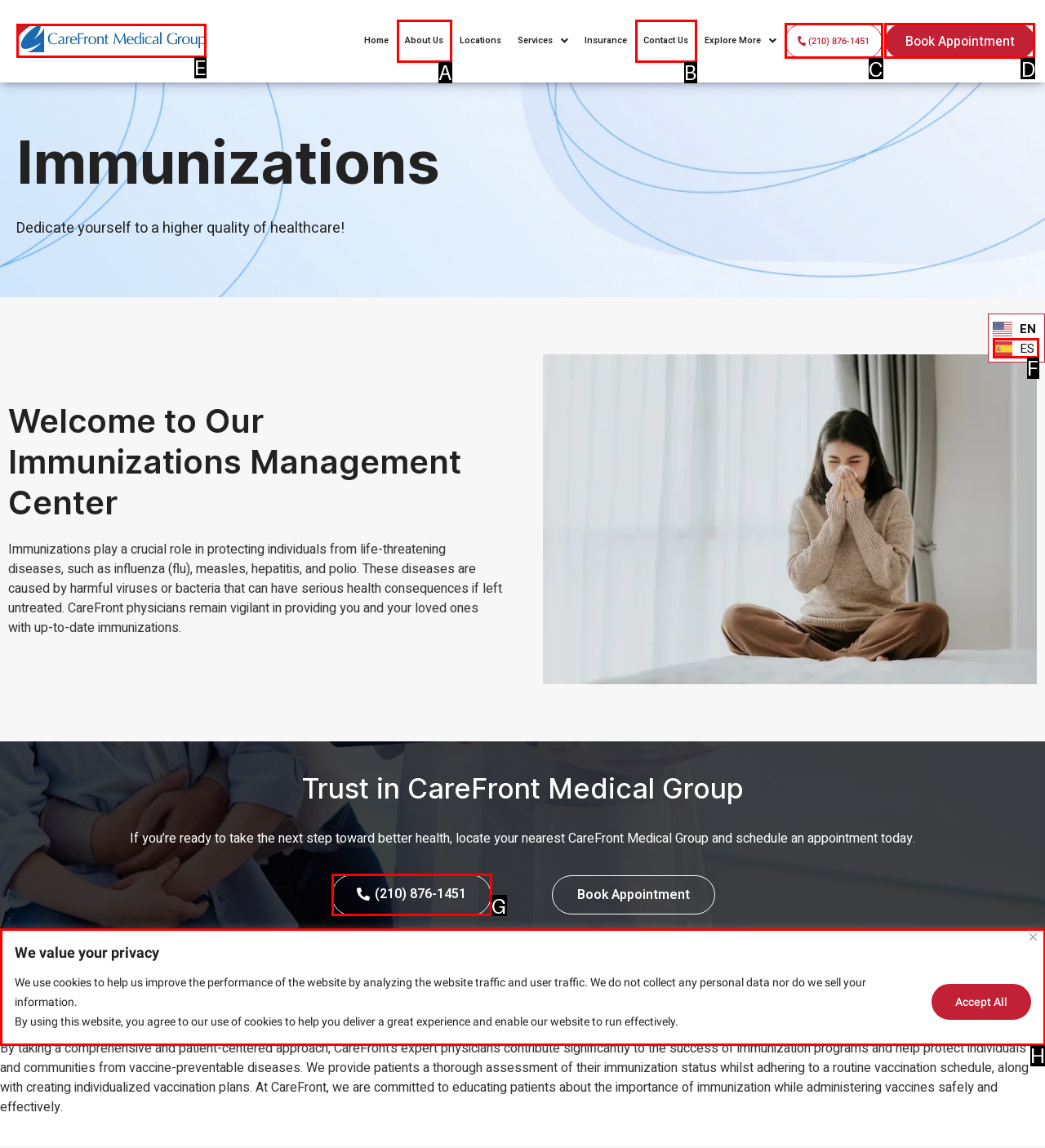Point out the HTML element I should click to achieve the following task: Click the default-logo link Provide the letter of the selected option from the choices.

E